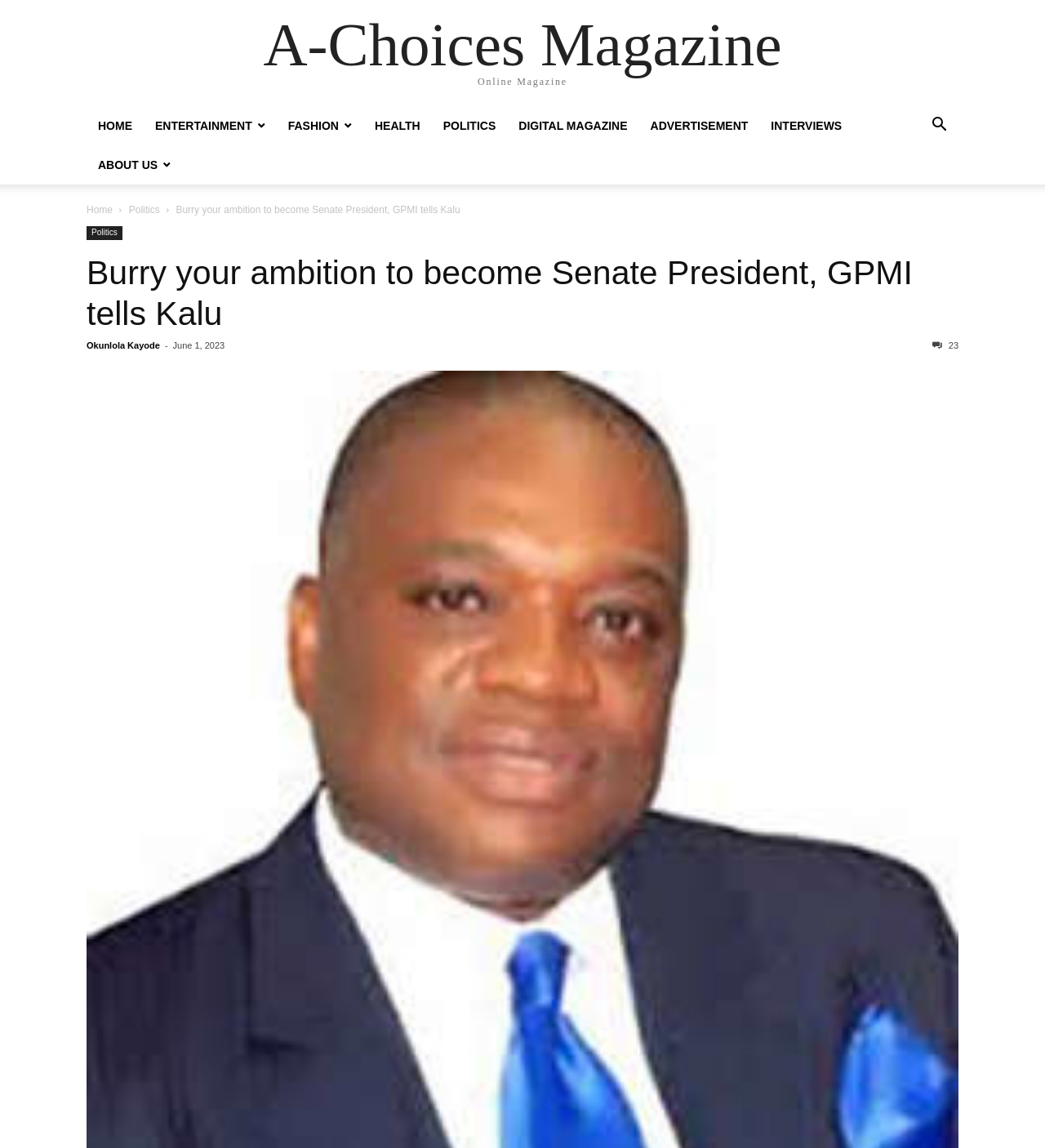Please specify the bounding box coordinates of the region to click in order to perform the following instruction: "view digital magazine".

[0.485, 0.104, 0.611, 0.115]